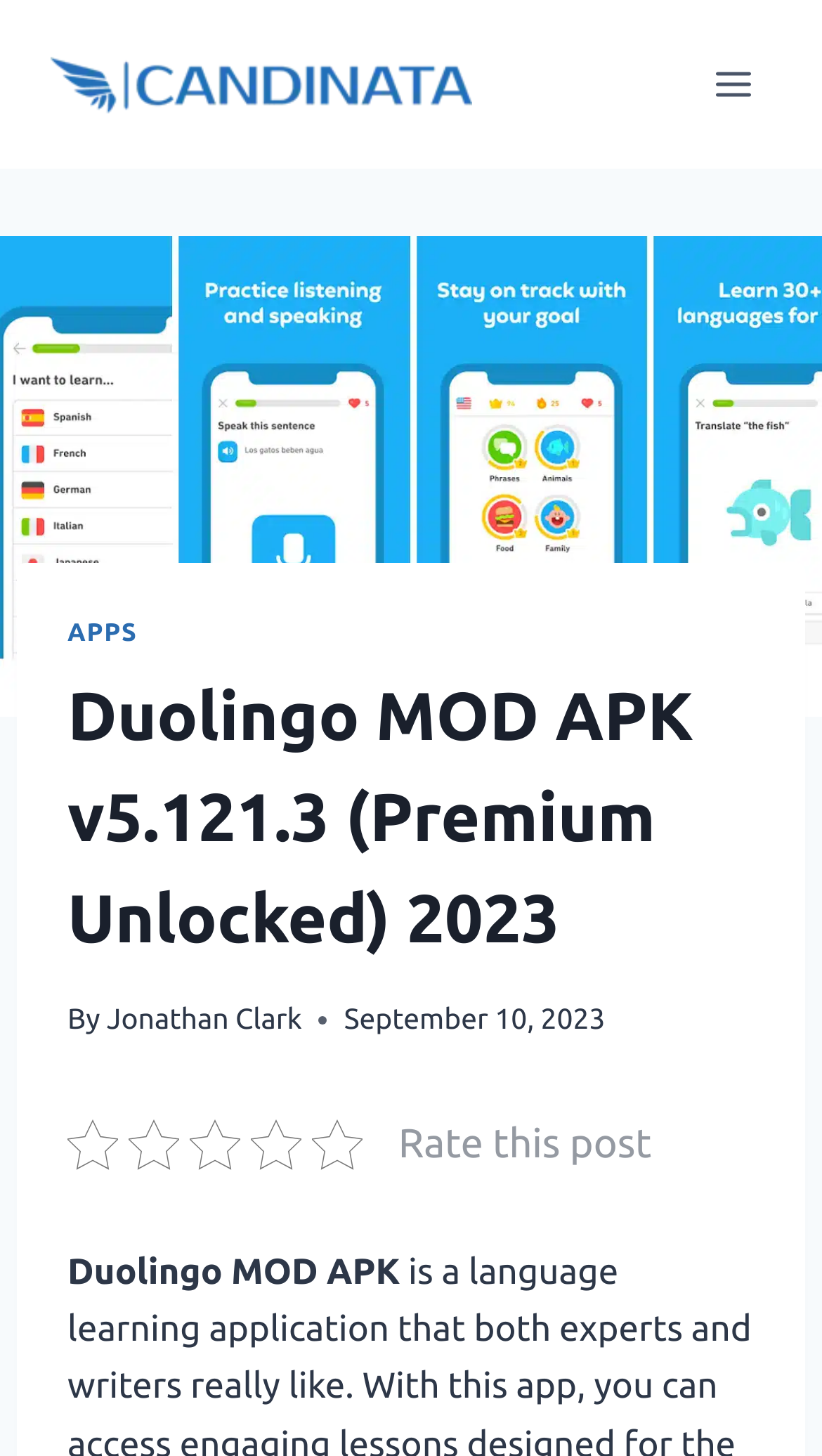Please respond to the question using a single word or phrase:
What is the name of the language learning application?

Duolingo MOD APK